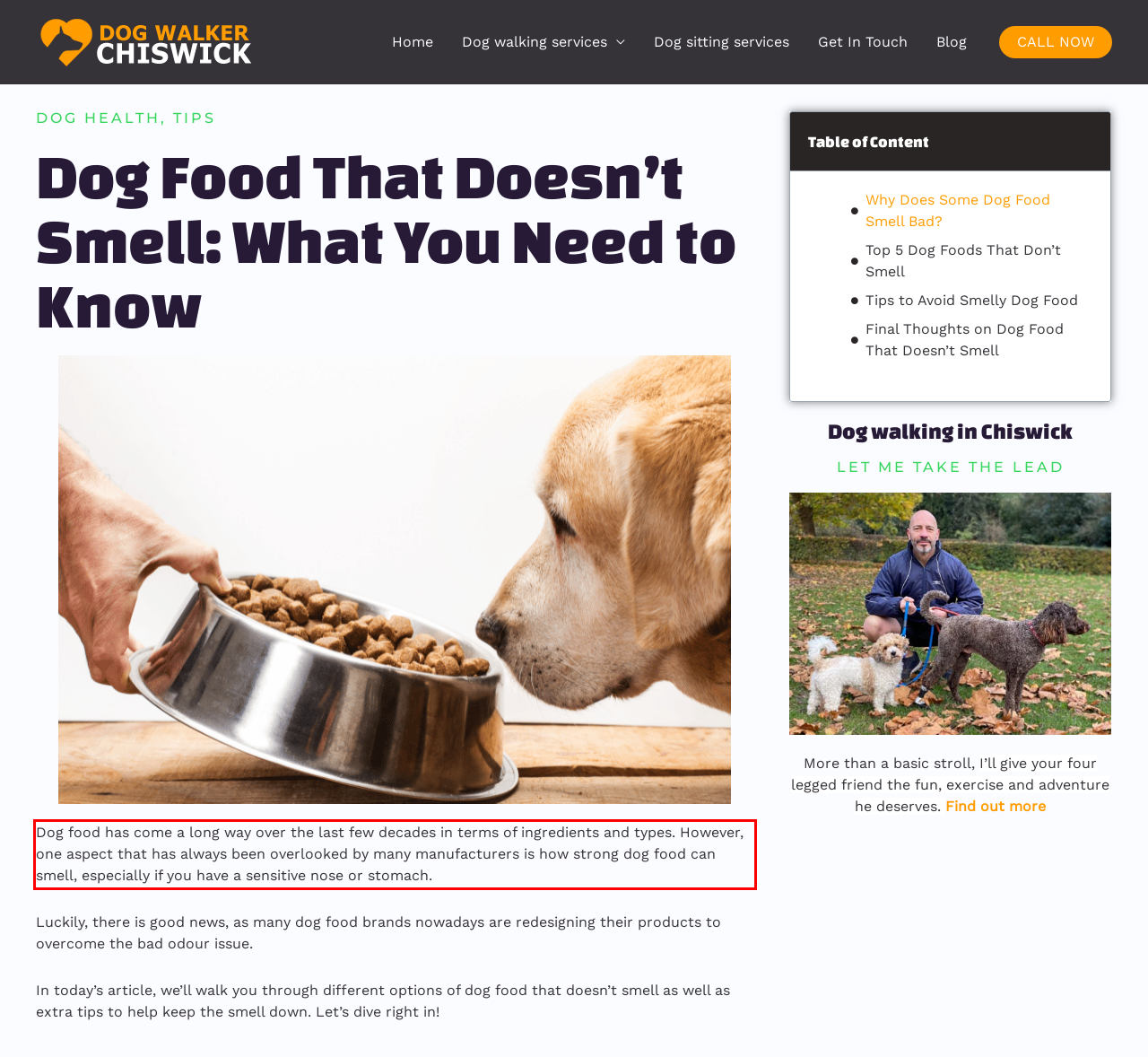In the screenshot of the webpage, find the red bounding box and perform OCR to obtain the text content restricted within this red bounding box.

Dog food has come a long way over the last few decades in terms of ingredients and types. However, one aspect that has always been overlooked by many manufacturers is how strong dog food can smell, especially if you have a sensitive nose or stomach.